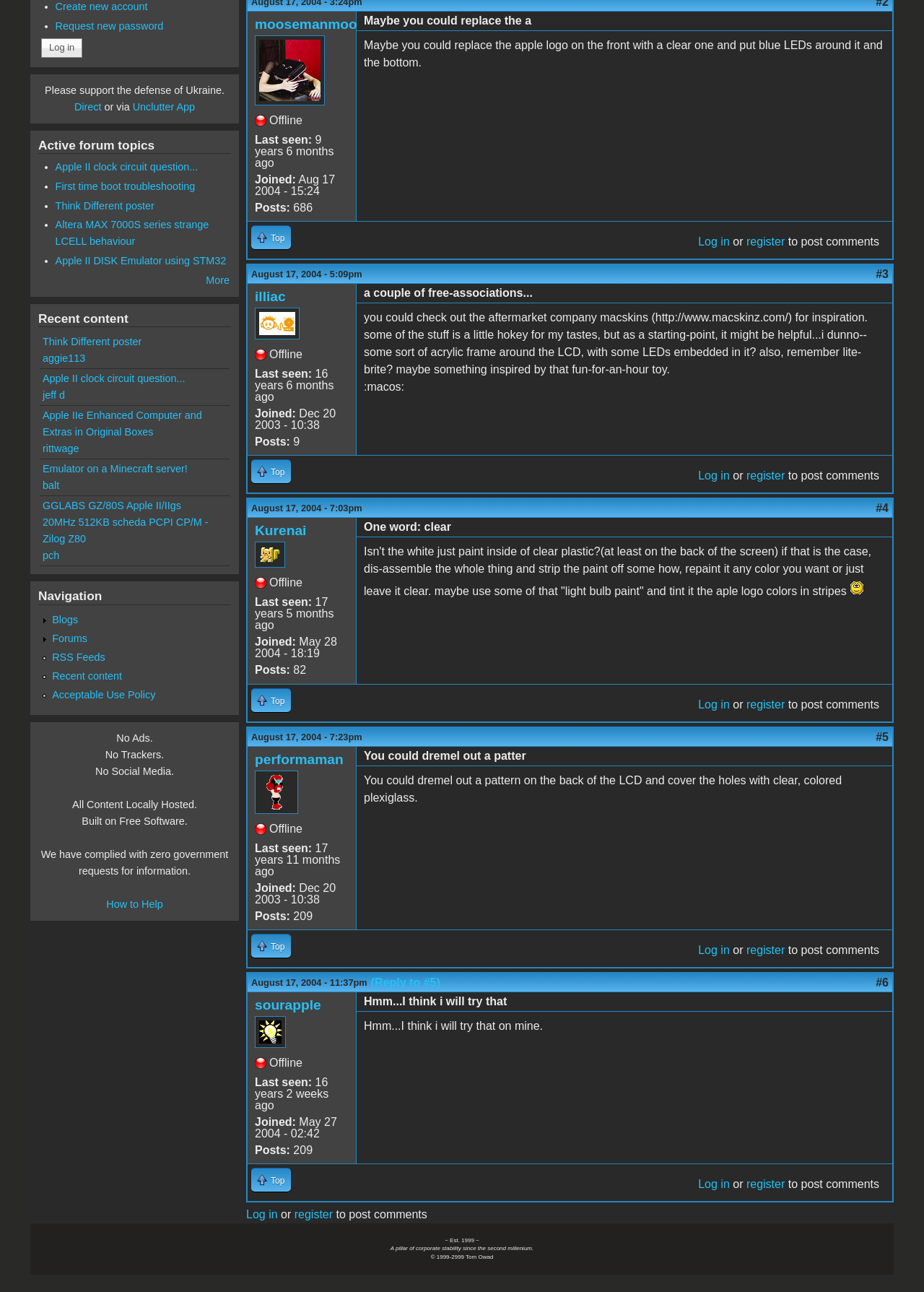Determine the bounding box coordinates for the UI element with the following description: "parent_node: Give Now aria-label="Give Now"". The coordinates should be four float numbers between 0 and 1, represented as [left, top, right, bottom].

None